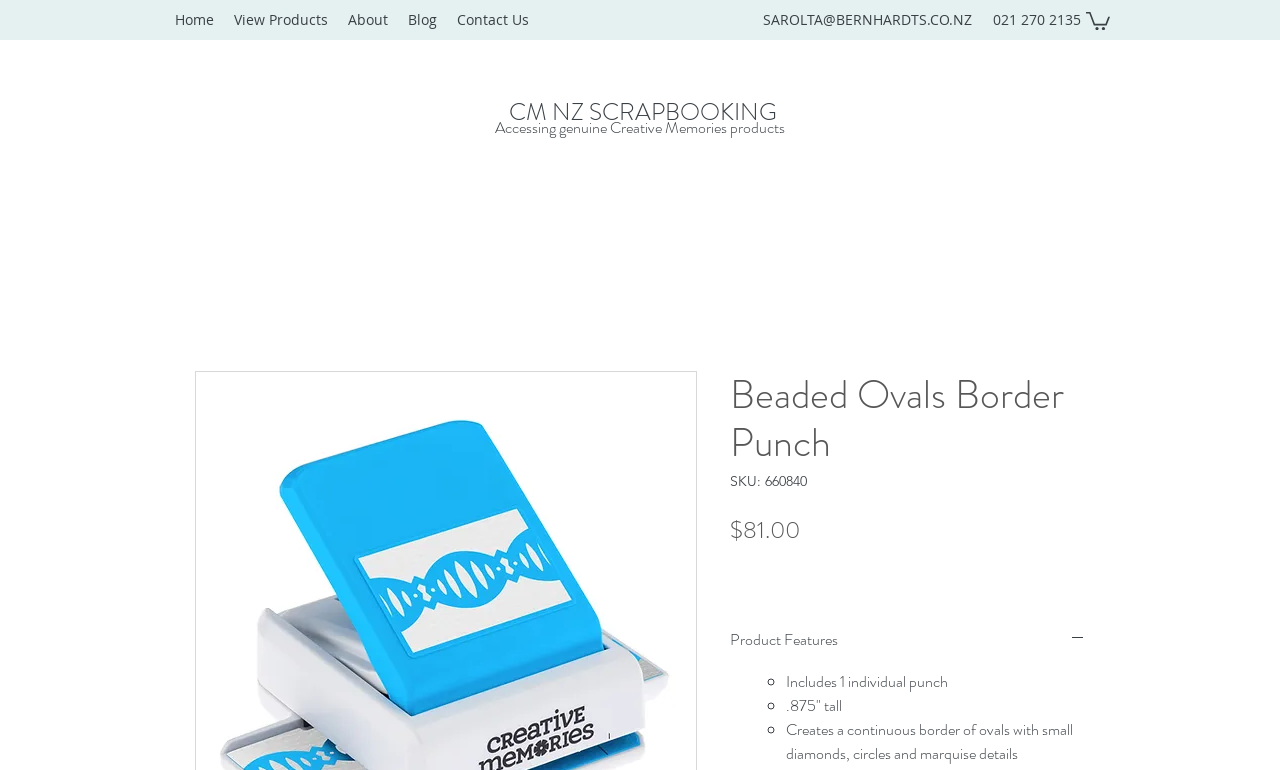Using the given element description, provide the bounding box coordinates (top-left x, top-left y, bottom-right x, bottom-right y) for the corresponding UI element in the screenshot: Get directions

None